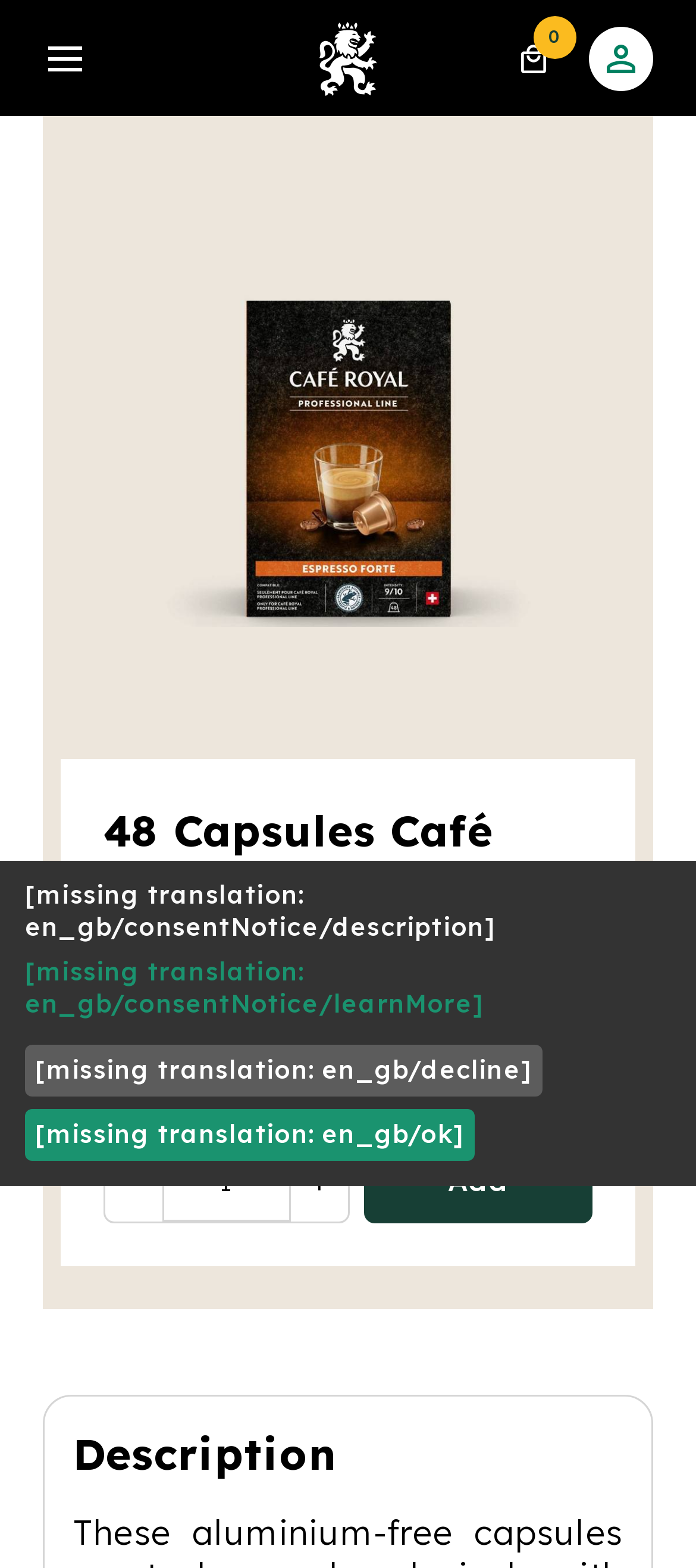Articulate a detailed summary of the webpage's content and design.

This webpage is about a coffee product, ESPRESSO FORTE, from Café Royal Pro. At the top left, there is a button. Next to it, on the top center, is a logo of Café Royal Pro, which is an image. On the top right, there are two figures, each containing an image and a figcaption. The first figure has an image of a bag, and the second figure has an image of an account.

Below the top section, there is a large image of the coffee product, 48 Capsules ESPRESSO FORTE Café Royal Pro, which takes up most of the width of the page. Above the image, there is a heading that reads "48 Capsules Café Royal Pro ESPRESSO FORTE". Below the image, there are two lines of text, one showing the price "17.99 € HT" and the other showing the applicable VAT rate "5.5 %".

To the right of the price and VAT information, there is a section with a minus sign, a textbox, and a plus sign. Below this section, there is an "Add" button. 

At the bottom of the page, there is a section with a heading "Description". Below the heading, there is a block of text, followed by a link to learn more. There are also two buttons, one to decline and one to accept, related to a consent notice.